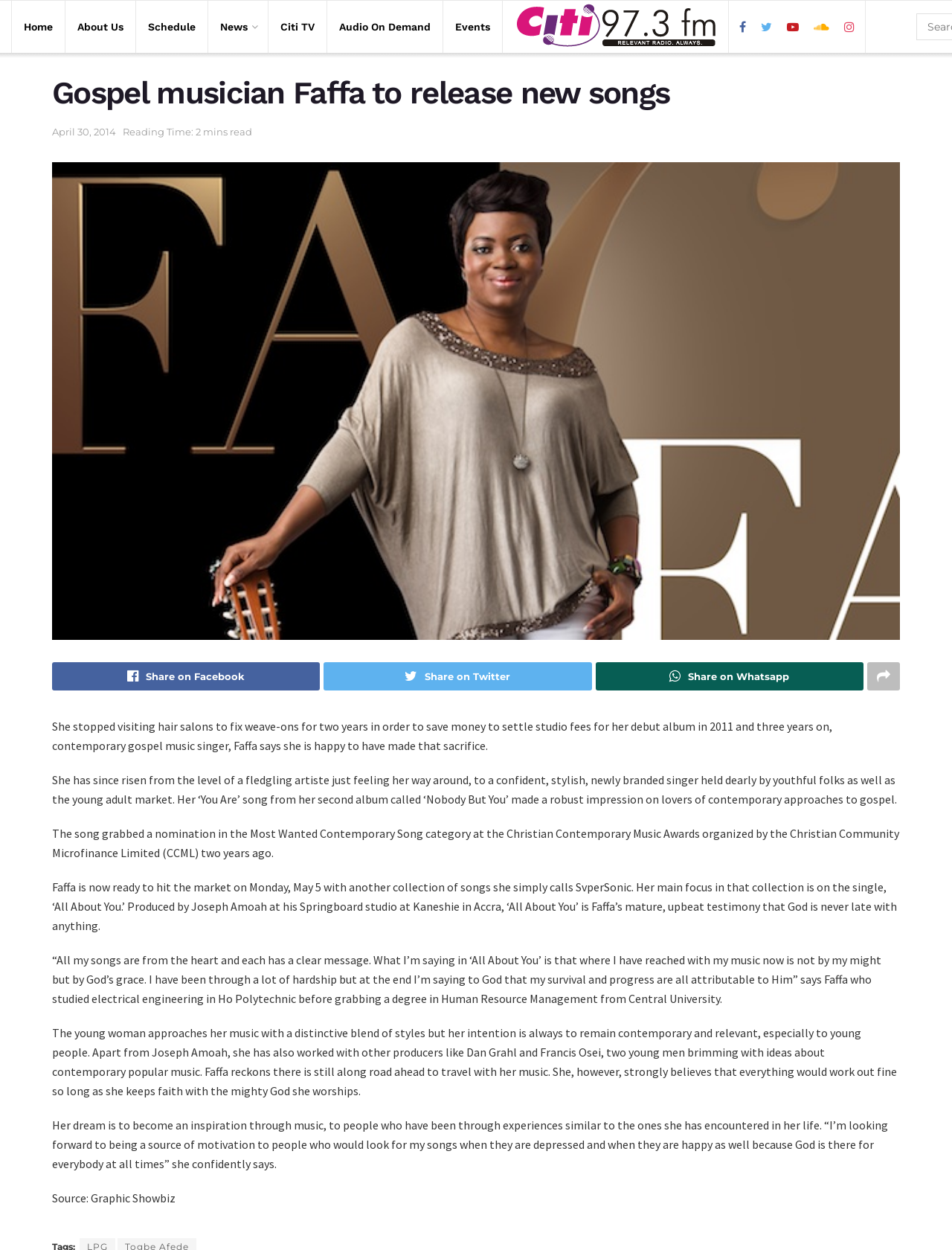Based on the image, give a detailed response to the question: What is the name of the organization that organized the Christian Contemporary Music Awards?

I found the answer by reading the StaticText element 'The song grabbed a nomination in the Most Wanted Contemporary Song category at the Christian Contemporary Music Awards organized by the Christian Community Microfinance Limited (CCML) two years ago.' which mentions the organization that organized the Christian Contemporary Music Awards as CCML.